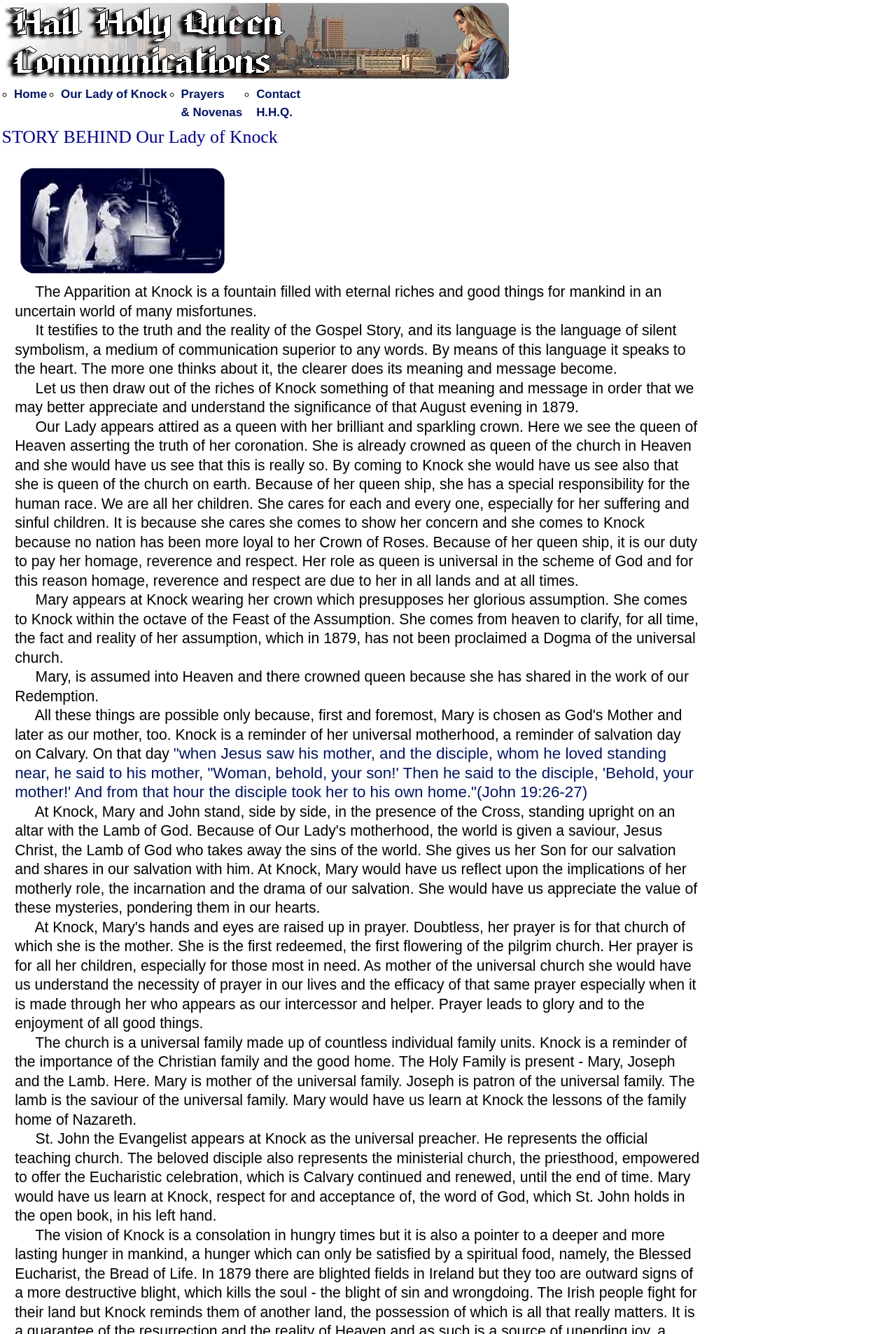Detail the various sections and features of the webpage.

The webpage is about Hail Holy Queen Communications, Cleveland Ohio, and it appears to be a Catholic-themed website. At the top, there is a heading with the title "Hail Holy Queen Communications, Cleveland Ohio" and an image beside it. Below the heading, there is a horizontal list of links, including "Home", "Our Lady of Knock", "Prayers & Novenas", and "Contact H.H.Q.", each preceded by a bullet point.

Further down the page, there is a larger heading that reads "STORY BEHIND Our Lady of Knock". Below this heading, there is an image, followed by several paragraphs of text that discuss the apparition of Our Lady of Knock, its significance, and its meaning. The text is divided into several sections, each with a few sentences that explore different aspects of the apparition.

The text describes the apparition as a "fountain filled with eternal riches and good things for mankind" and explains how it testifies to the truth of the Gospel Story. It also discusses the symbolism of Our Lady's appearance, including her crown, which represents her queenship and her role as a mother to all humanity.

The text continues to explore the significance of the apparition, including its connection to the Feast of the Assumption and the importance of the Christian family. There are also quotes from the Bible, including a passage from John 19:26-27.

Throughout the page, there are several images, including an image of Our Lady of Knock and an image of a book, which represents the word of God. The overall layout of the page is simple and easy to follow, with clear headings and concise text that explores the story and significance of the apparition.